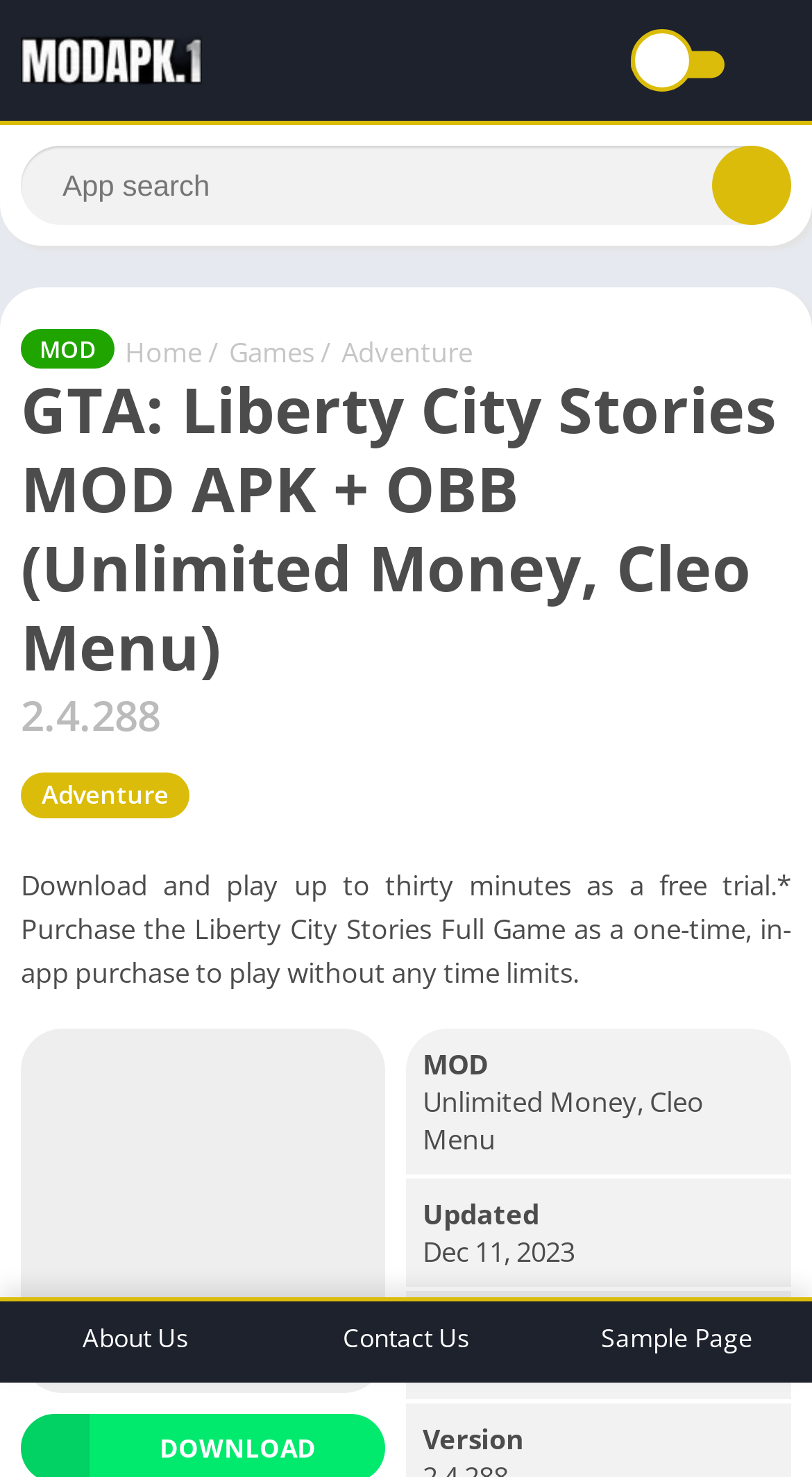What is the size of the game?
Refer to the image and give a detailed answer to the question.

The size of the game can be found in the static text element which says '2G'.